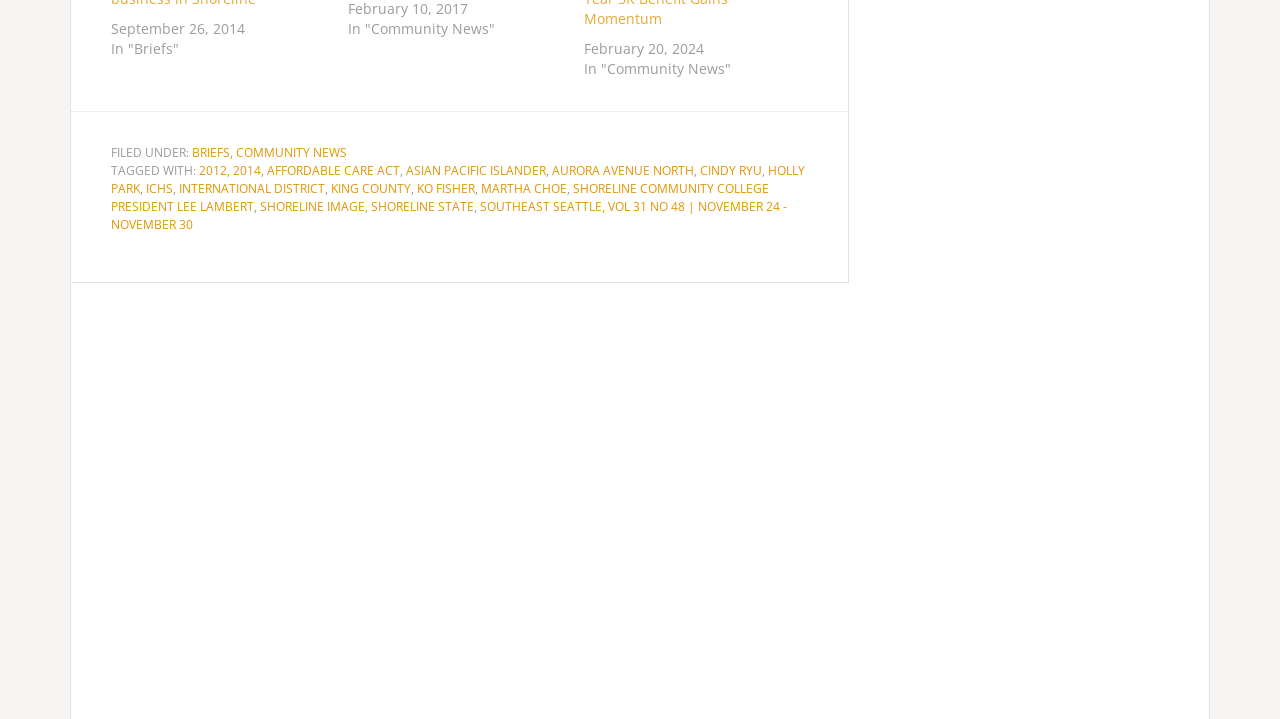Determine the bounding box coordinates for the clickable element to execute this instruction: "Click on 'COMMUNITY NEWS'". Provide the coordinates as four float numbers between 0 and 1, i.e., [left, top, right, bottom].

[0.184, 0.2, 0.271, 0.224]